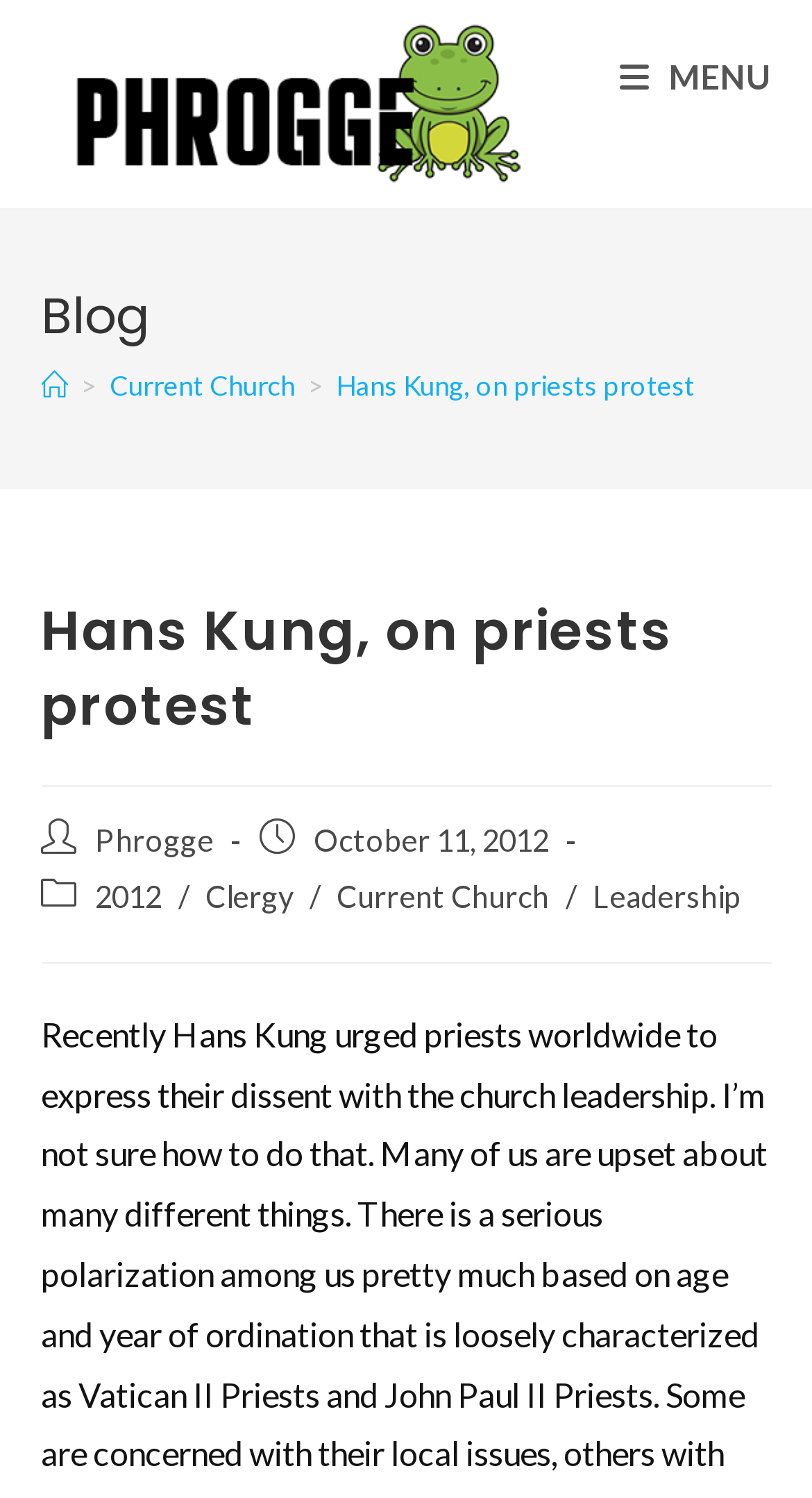Specify the bounding box coordinates (top-left x, top-left y, bottom-right x, bottom-right y) of the UI element in the screenshot that matches this description: Home

[0.05, 0.245, 0.083, 0.268]